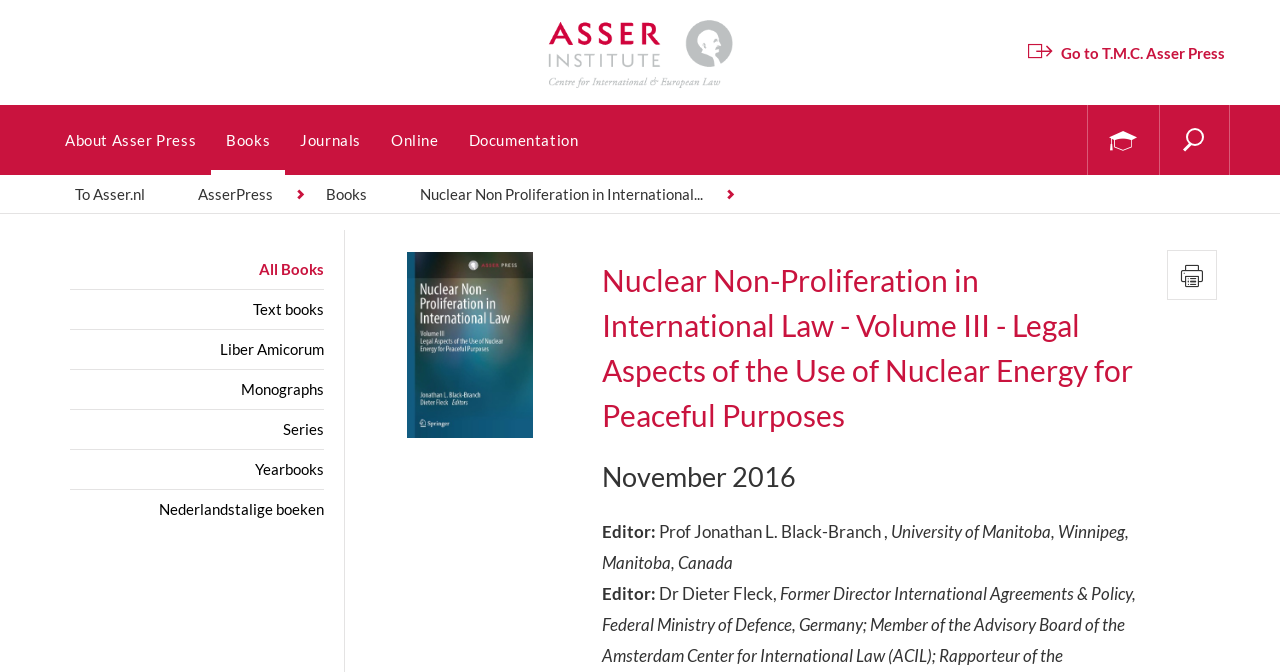Determine the bounding box coordinates for the area you should click to complete the following instruction: "Read about Nuclear Non-Proliferation in International Law".

[0.47, 0.384, 0.9, 0.652]